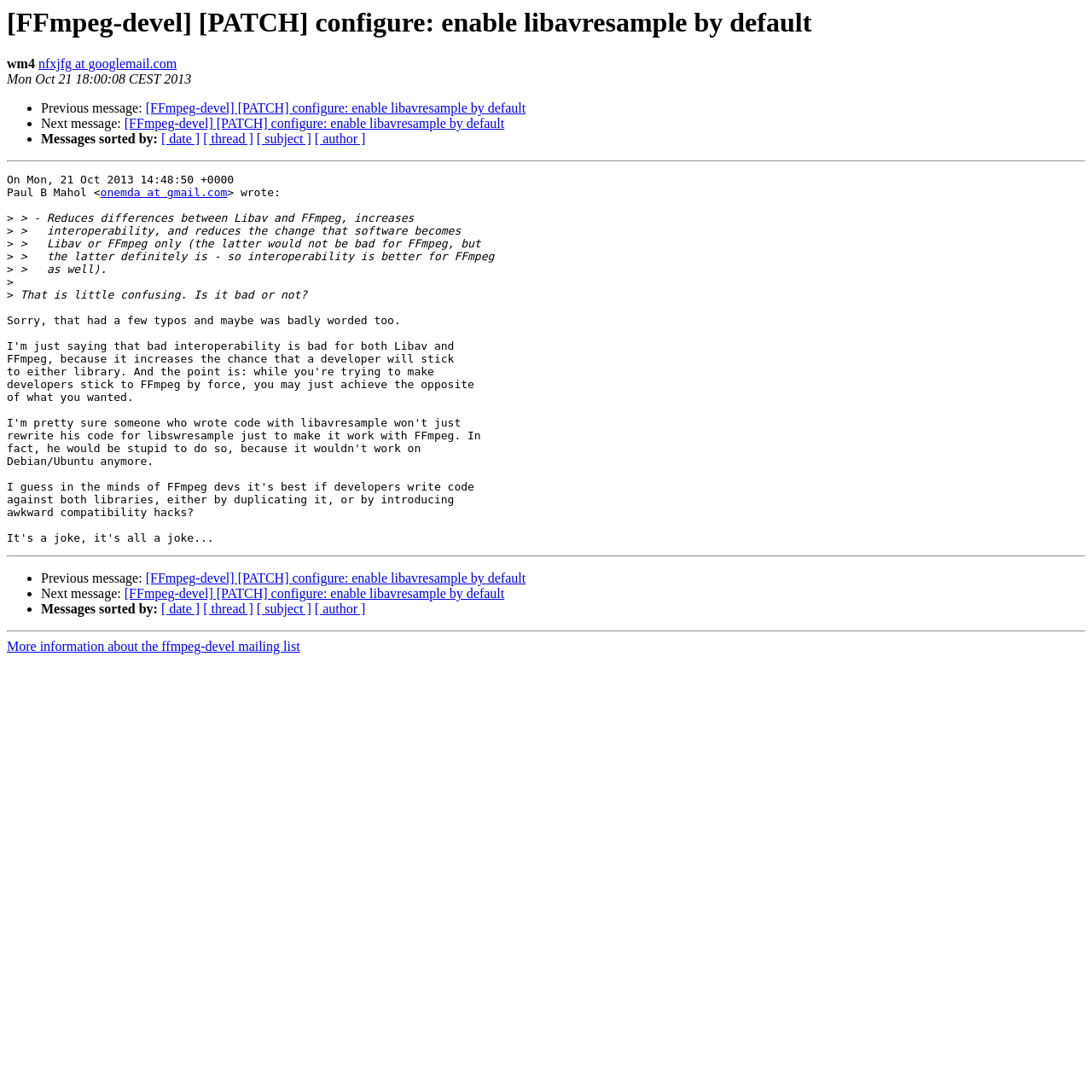Please identify the bounding box coordinates of where to click in order to follow the instruction: "View next message".

[0.038, 0.107, 0.114, 0.12]